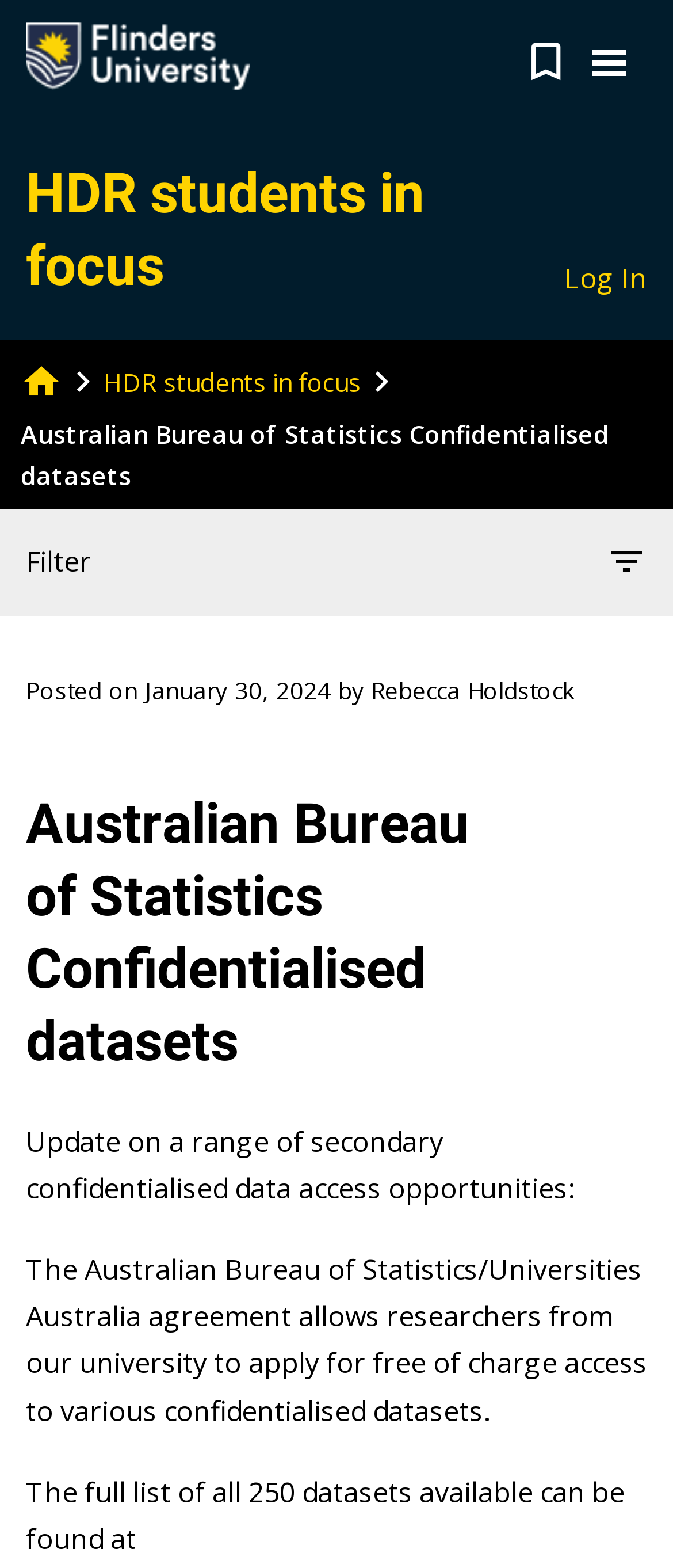Use one word or a short phrase to answer the question provided: 
What is the navigation button on the top right corner?

Toggle navigation